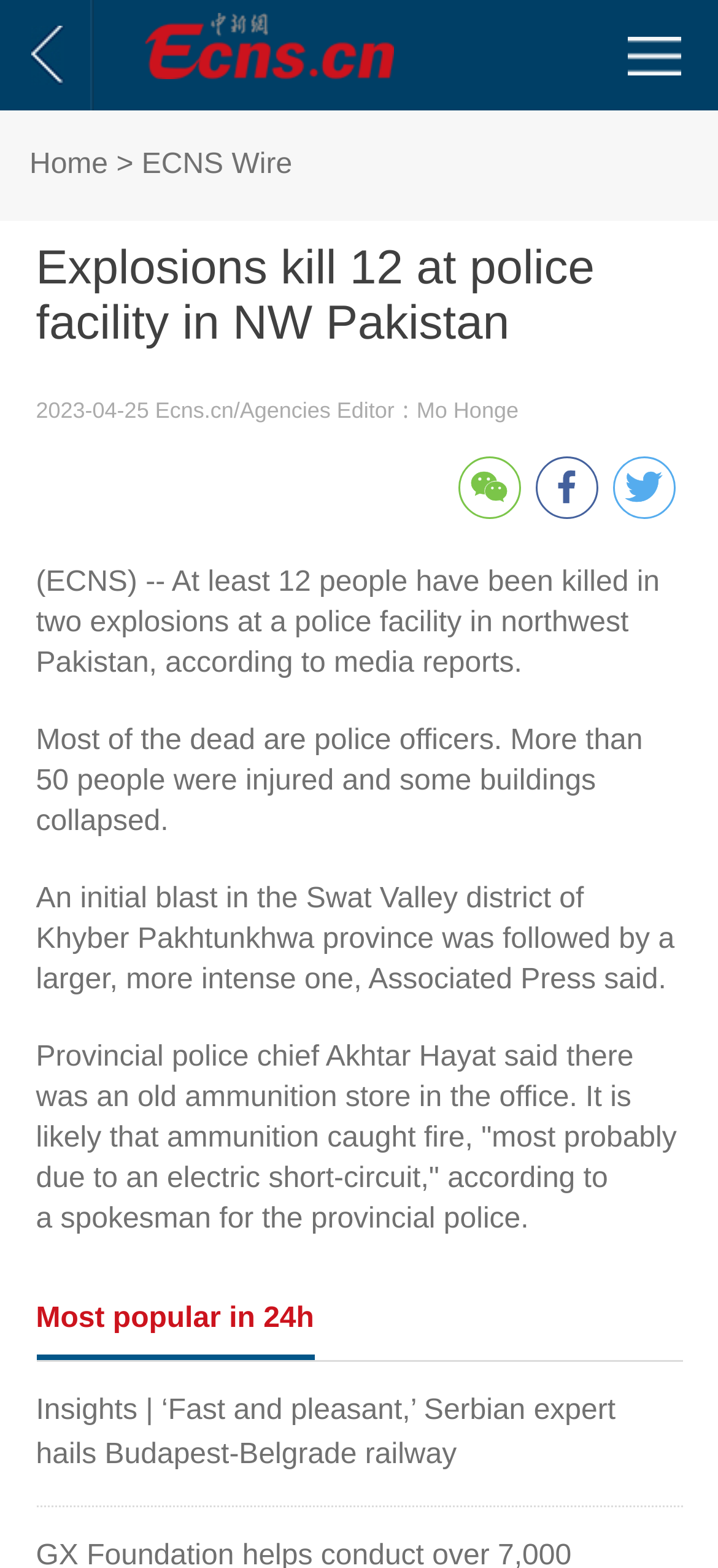Summarize the webpage with intricate details.

This webpage appears to be a news article page. At the top, there is a link on the left side and another link on the right side. Below these links, there is a small image on the left side, accompanied by a heading that reads "Explosions kill 12 at police facility in NW Pakistan". 

To the right of the image, there is a section with the text "ECNS Wire" and a link labeled "Home". Below this section, there is a line of text showing the date and source of the article, "2023-04-25 Ecns.cn/Agencies", followed by the editor's name, "Mo Honge". 

On the right side of the page, there are three social media links, represented by icons. The main content of the article starts below these elements, with a brief summary of the news in the first paragraph, followed by several paragraphs of text describing the explosions at a police facility in northwest Pakistan. The article reports that at least 12 people were killed, most of them police officers, and over 50 people were injured. 

The article continues to provide more details about the incident, including quotes from the provincial police chief. At the bottom of the page, there is a section labeled "Most popular in 24h", followed by a link to another news article.